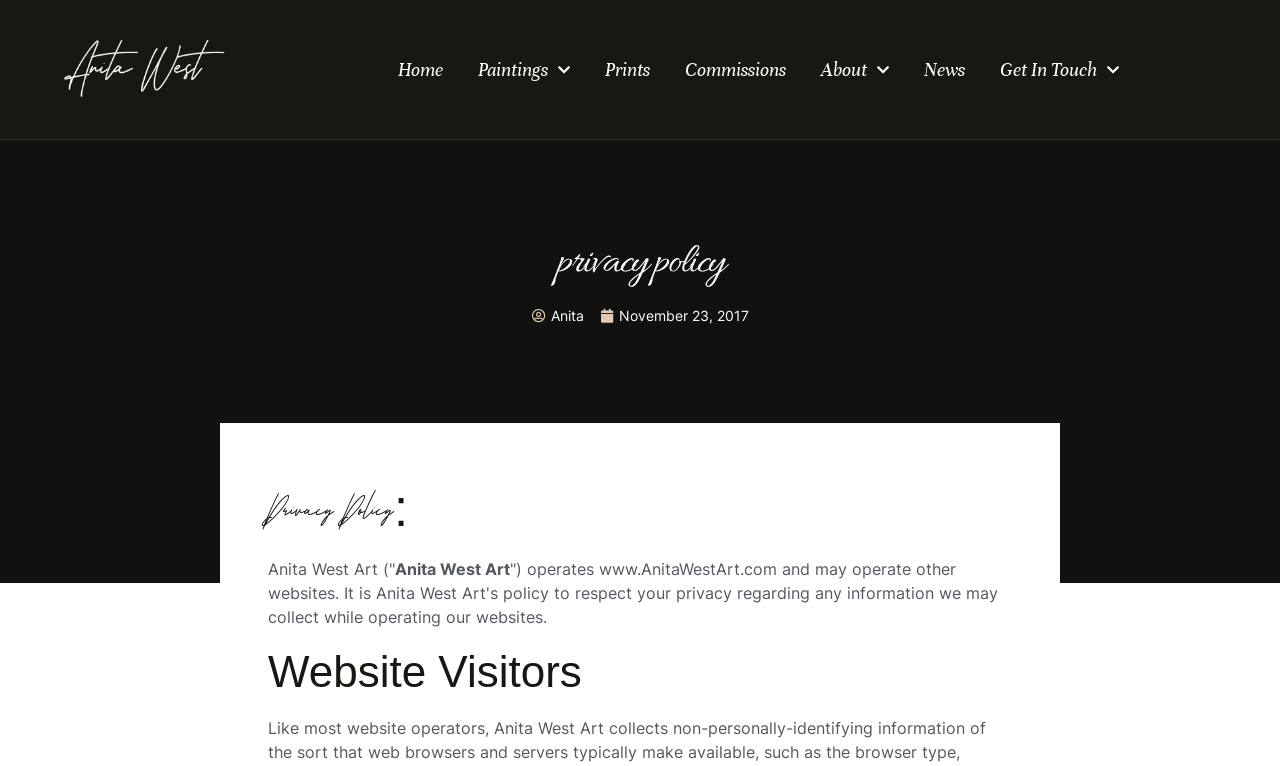Please give the bounding box coordinates of the area that should be clicked to fulfill the following instruction: "get in touch". The coordinates should be in the format of four float numbers from 0 to 1, i.e., [left, top, right, bottom].

[0.781, 0.061, 0.874, 0.121]